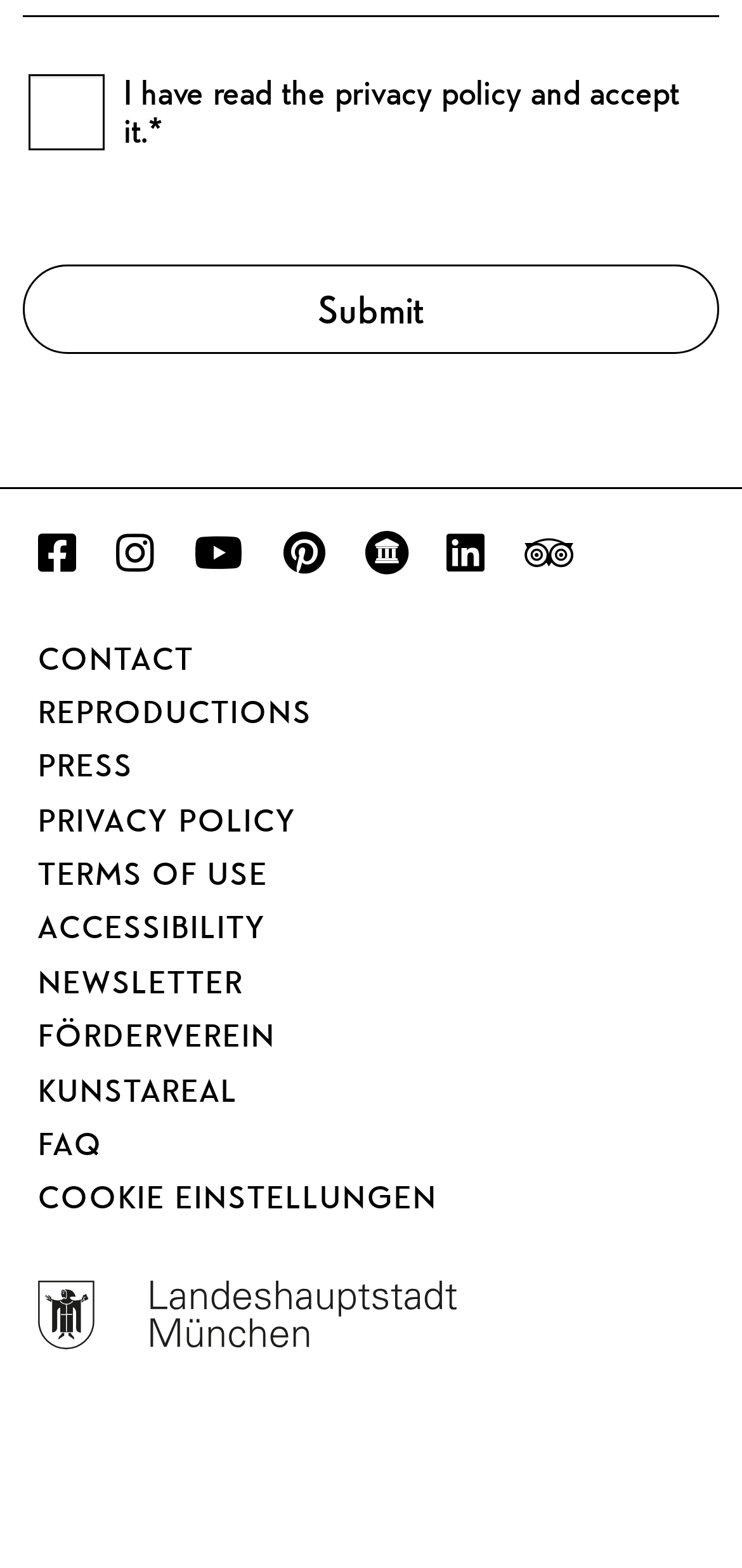Refer to the screenshot and answer the following question in detail:
What is the text of the submit button?

I looked at the button element and saw that its text is 'Submit'.